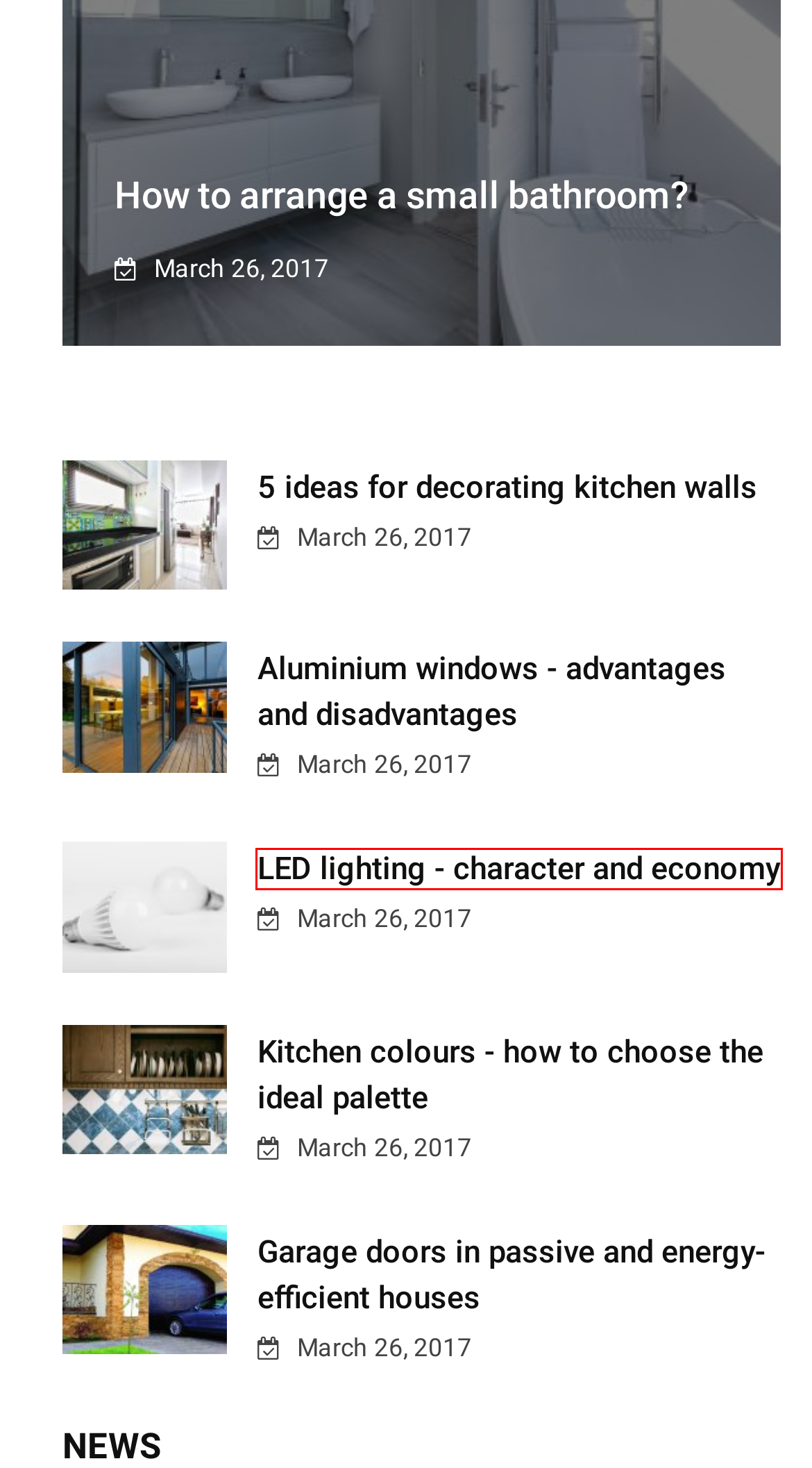You have a screenshot of a webpage with a red bounding box highlighting a UI element. Your task is to select the best webpage description that corresponds to the new webpage after clicking the element. Here are the descriptions:
A. Bathroom- ecodomo.eu
B. Garage doors in passive and energy-efficient houses- ecodomo.eu
C. Garden- ecodomo.eu
D. XTRF integration with Memsource - improving translator workflow- ecodomo.eu
E. How to arrange a small bathroom?- ecodomo.eu
F. LED lighting - character and economy- ecodomo.eu
G. Aluminium windows - advantages and disadvantages- ecodomo.eu
H. 5 ideas for decorating kitchen walls- ecodomo.eu

F